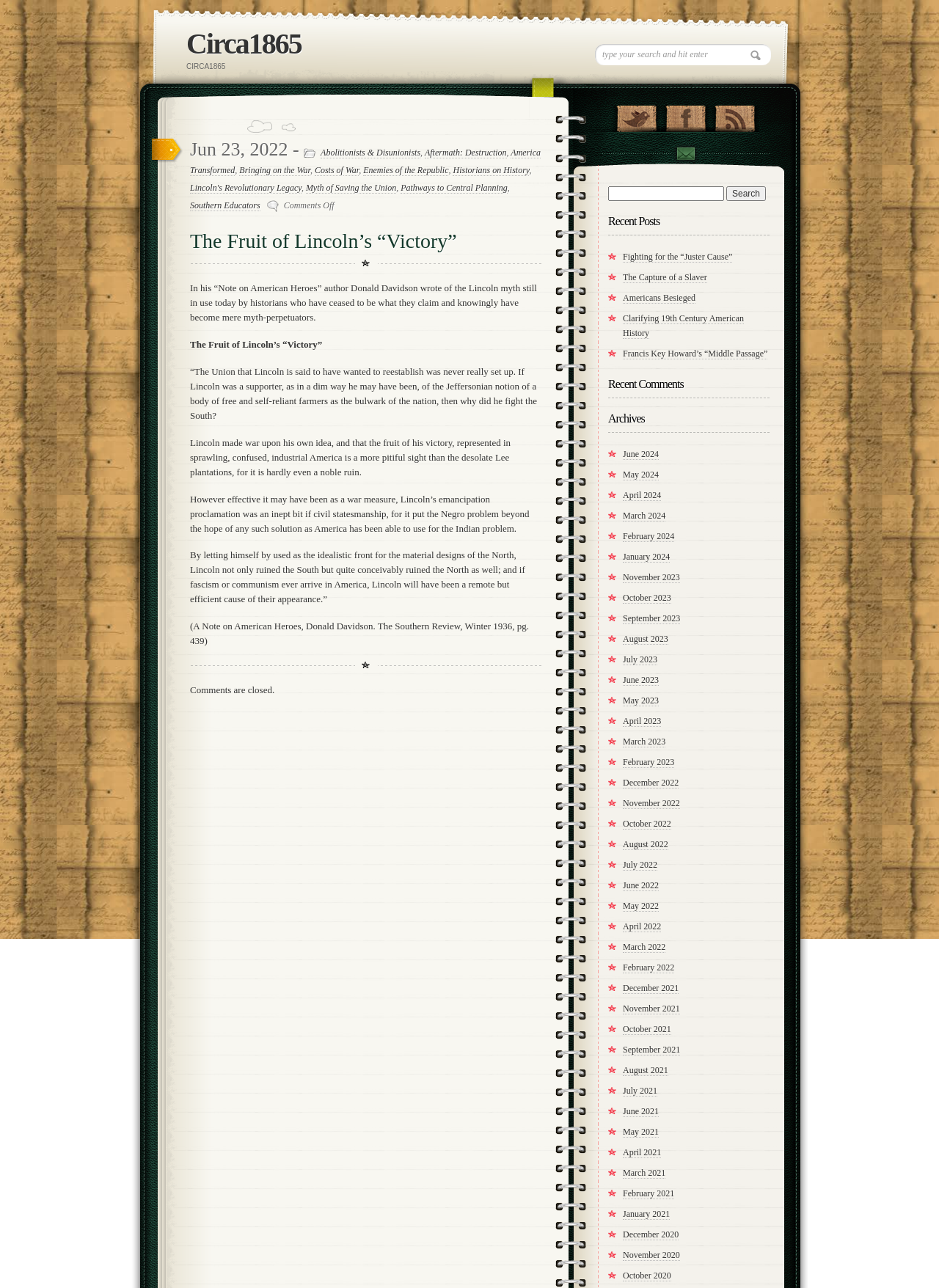Generate a thorough caption detailing the webpage content.

This webpage appears to be a blog or article page with a historical theme, specifically focused on the American Civil War era. At the top of the page, there is a heading "Circa1865" and a link to the same name, which suggests that this is the title of the website or blog. Below this, there is a search bar with a placeholder text "type your search and hit enter".

The main content of the page is an article titled "The Fruit of Lincoln’s “Victory”", which is divided into several paragraphs of text. The article discusses the legacy of Abraham Lincoln and the consequences of his actions during the Civil War. There are several links within the article, including references to other articles or sources.

To the right of the article, there are several sections, including "Recent Posts", "Recent Comments", and "Archives". The "Recent Posts" section lists several article titles with links, while the "Recent Comments" section appears to be empty. The "Archives" section lists links to articles from various months and years, dating back to 2021.

At the bottom of the page, there are links to social media platforms, including Twitter, Facebook, and RSS, as well as a "Contact" link. There is also a second search bar with a placeholder text "Search for:".